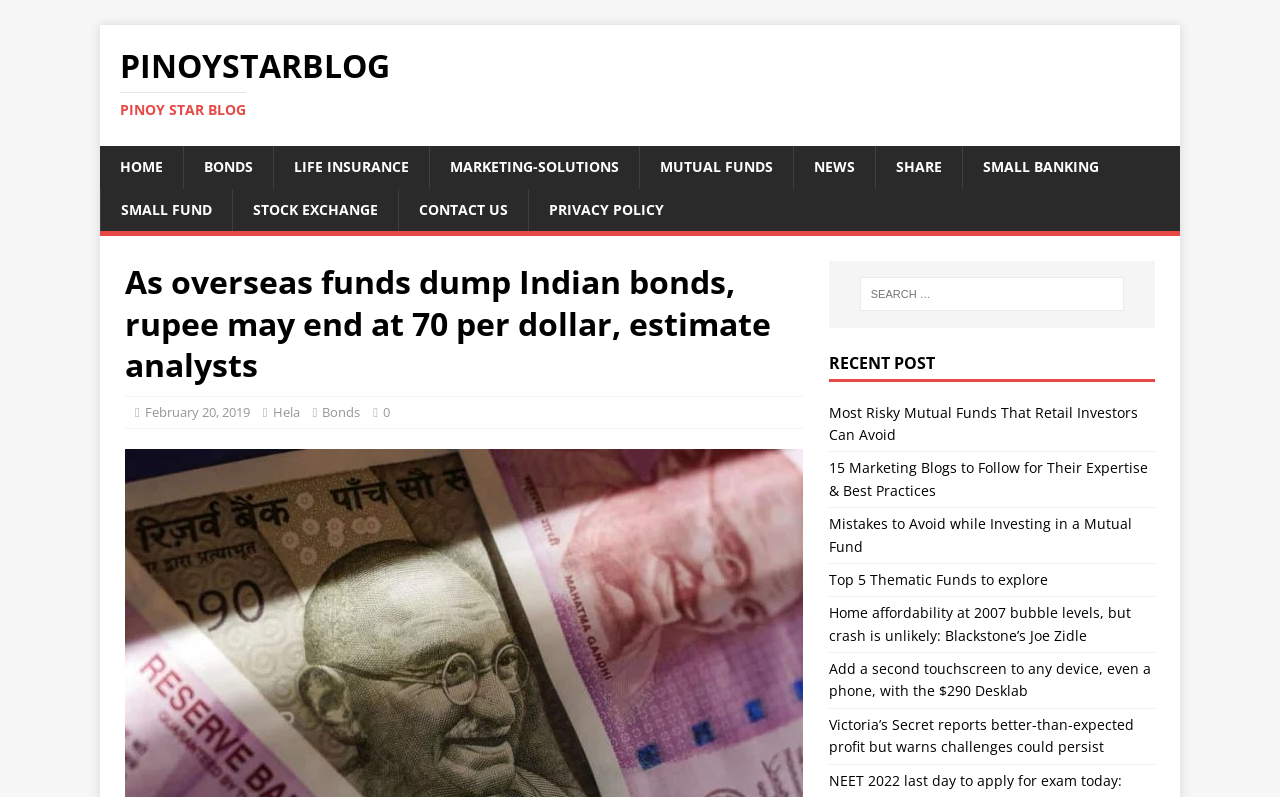Please identify the bounding box coordinates of the element's region that should be clicked to execute the following instruction: "Read the 'As overseas funds dump Indian bonds, rupee may end at 70 per dollar, estimate analysts' article". The bounding box coordinates must be four float numbers between 0 and 1, i.e., [left, top, right, bottom].

[0.098, 0.328, 0.627, 0.484]